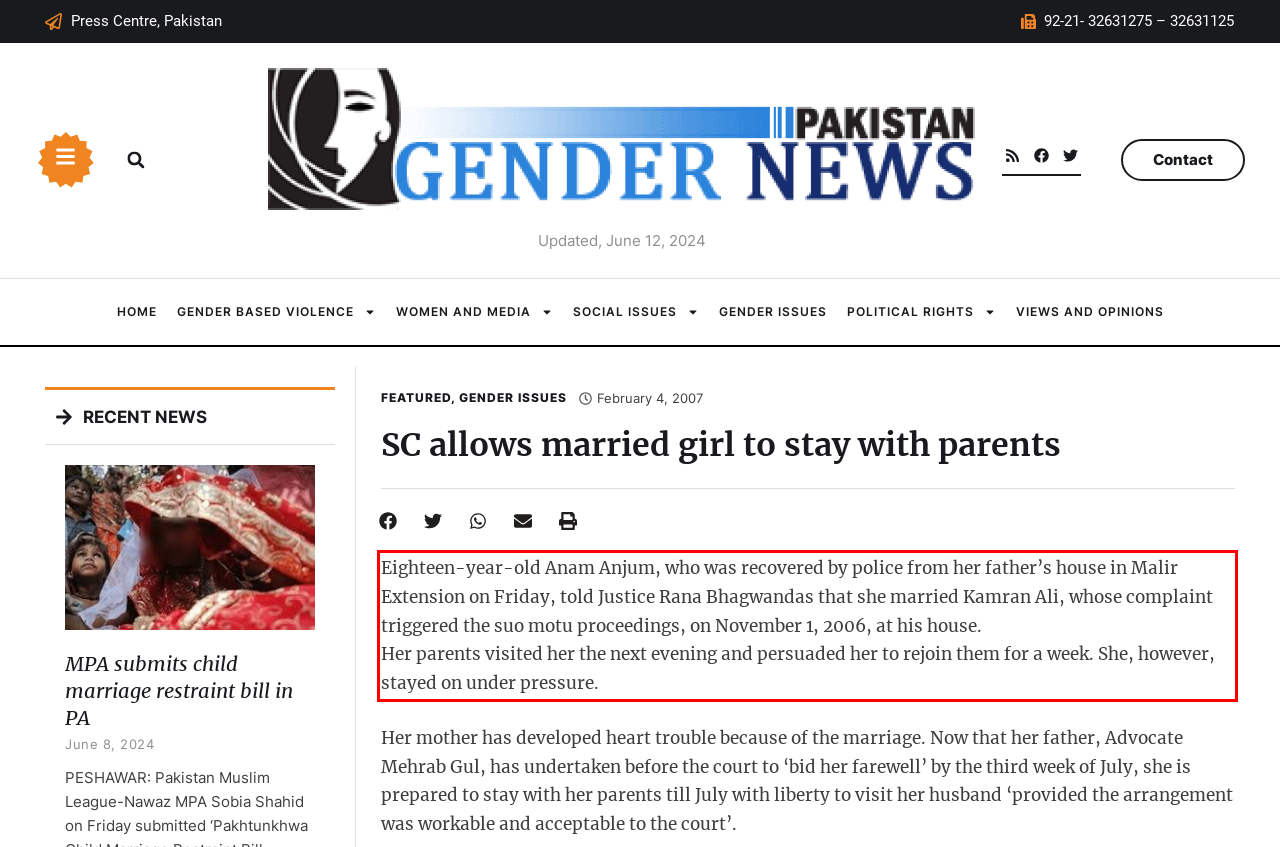You have a screenshot of a webpage with a UI element highlighted by a red bounding box. Use OCR to obtain the text within this highlighted area.

Eighteen-year-old Anam Anjum, who was recovered by police from her father’s house in Malir Extension on Friday, told Justice Rana Bhagwandas that she married Kamran Ali, whose complaint triggered the suo motu proceedings, on November 1, 2006, at his house. Her parents visited her the next evening and persuaded her to rejoin them for a week. She, however, stayed on under pressure.